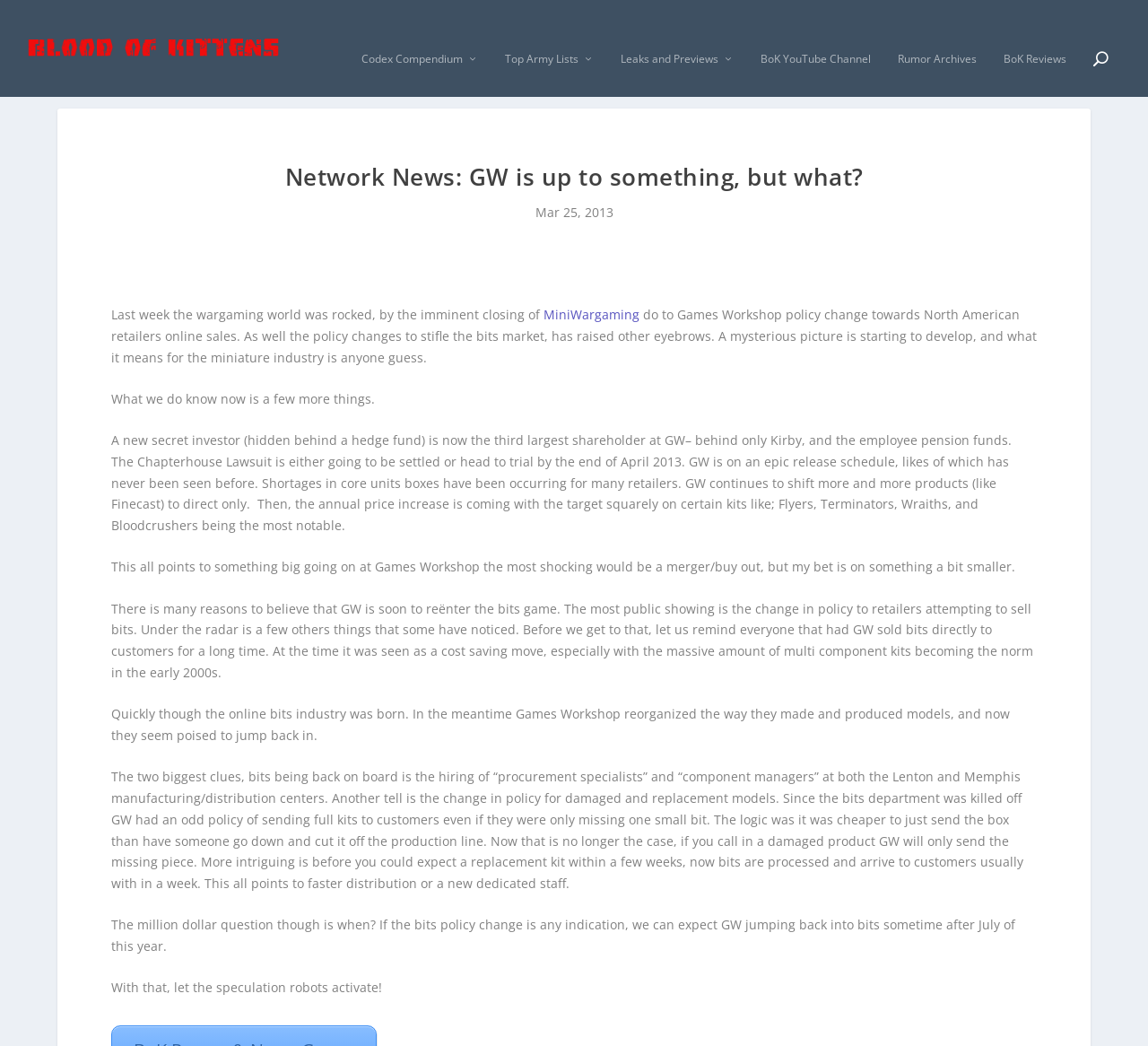Identify the bounding box for the UI element specified in this description: "BoK Reviews". The coordinates must be four float numbers between 0 and 1, formatted as [left, top, right, bottom].

[0.874, 0.026, 0.929, 0.069]